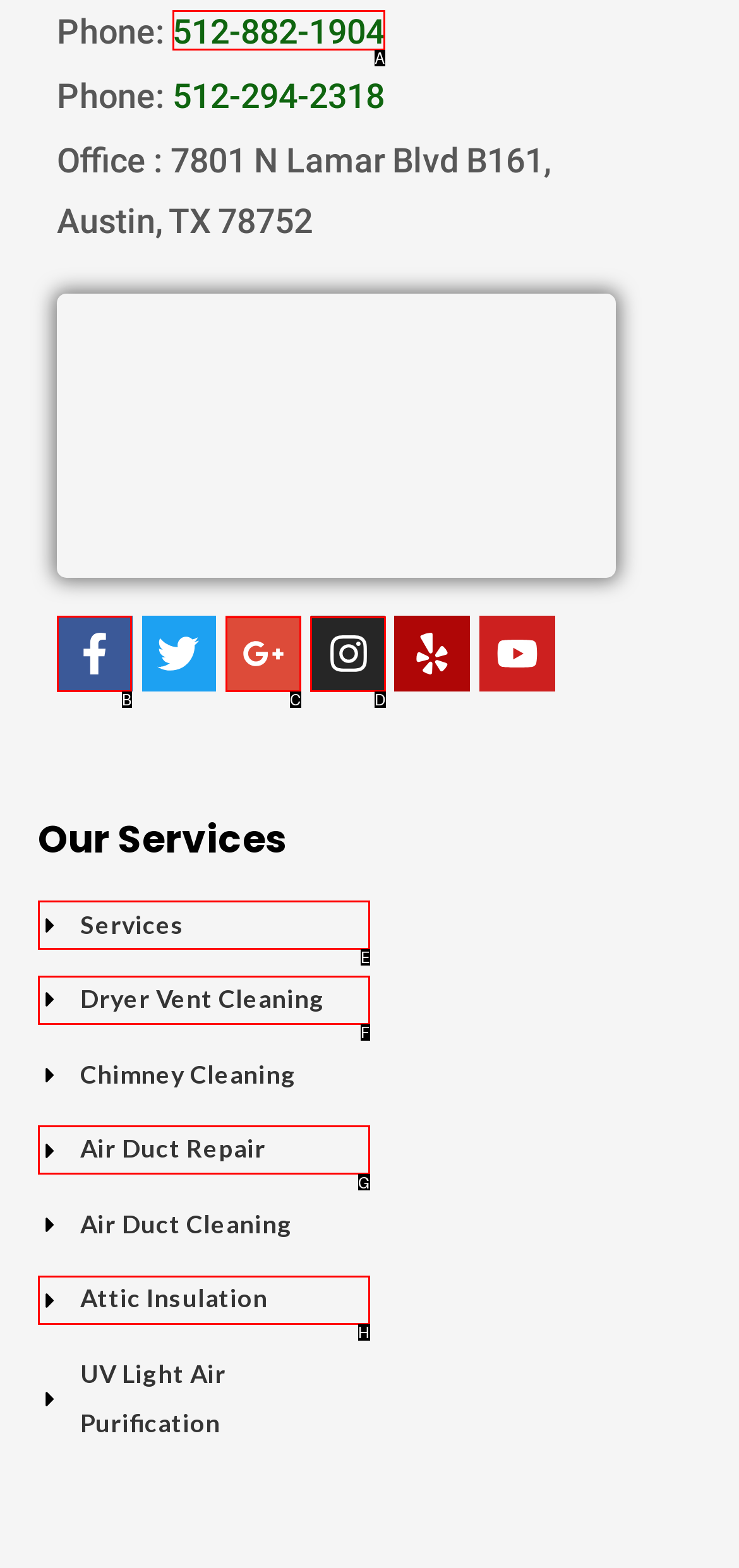Specify which HTML element I should click to complete this instruction: Check out Facebook page Answer with the letter of the relevant option.

B